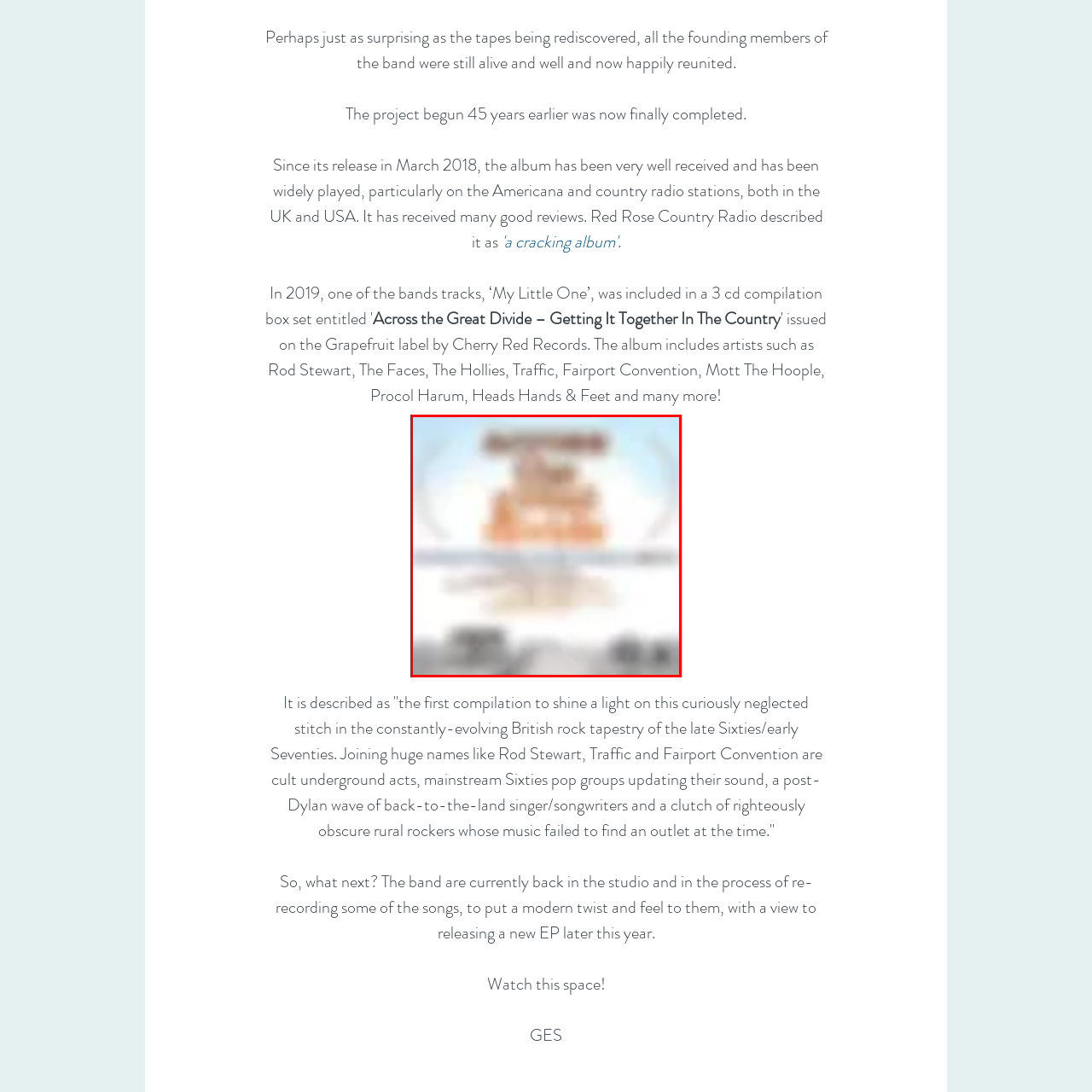What is the aesthetic of the album cover?
Observe the image inside the red bounding box carefully and formulate a detailed answer based on what you can infer from the visual content.

The overall aesthetic of the album cover blends a vintage feel with modern elements, which suggests that the design is a combination of old and new styles, hinting at the album's contemporary relevance and ongoing legacy.